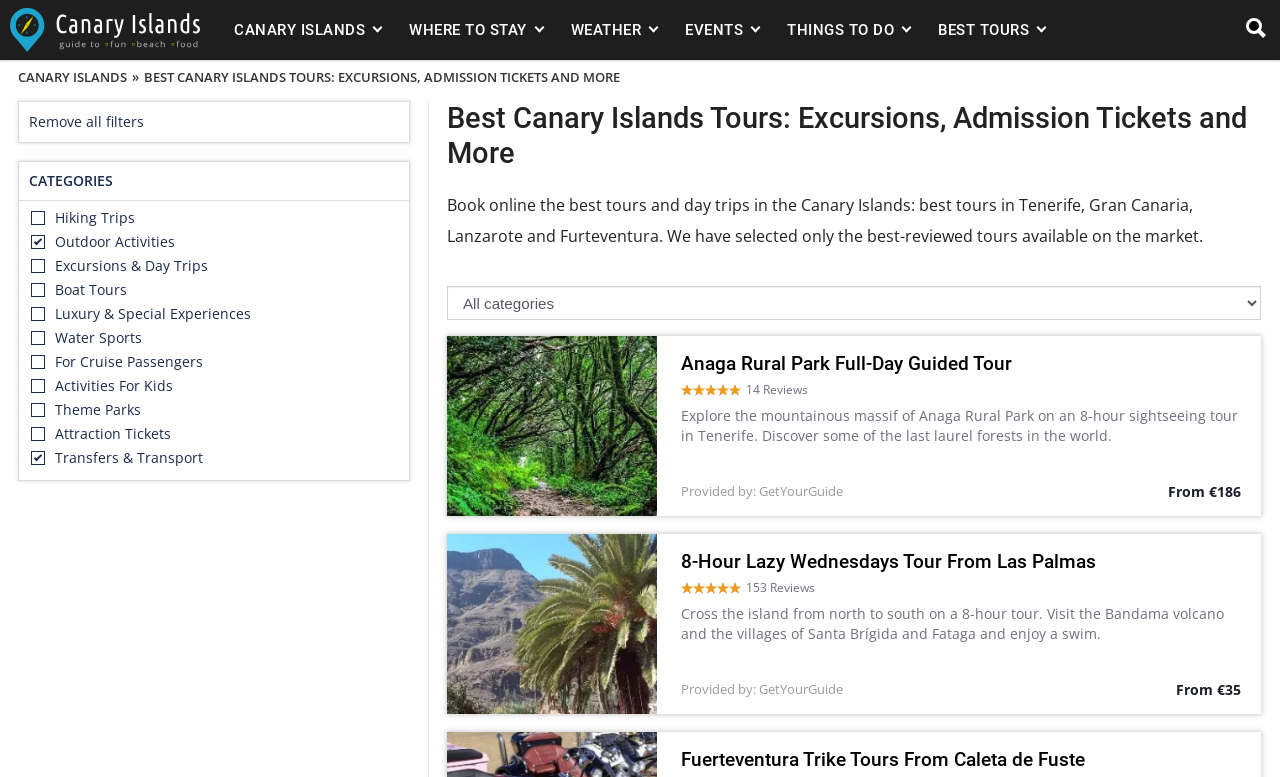Answer the following in one word or a short phrase: 
What type of activities are available on this website?

Outdoor activities